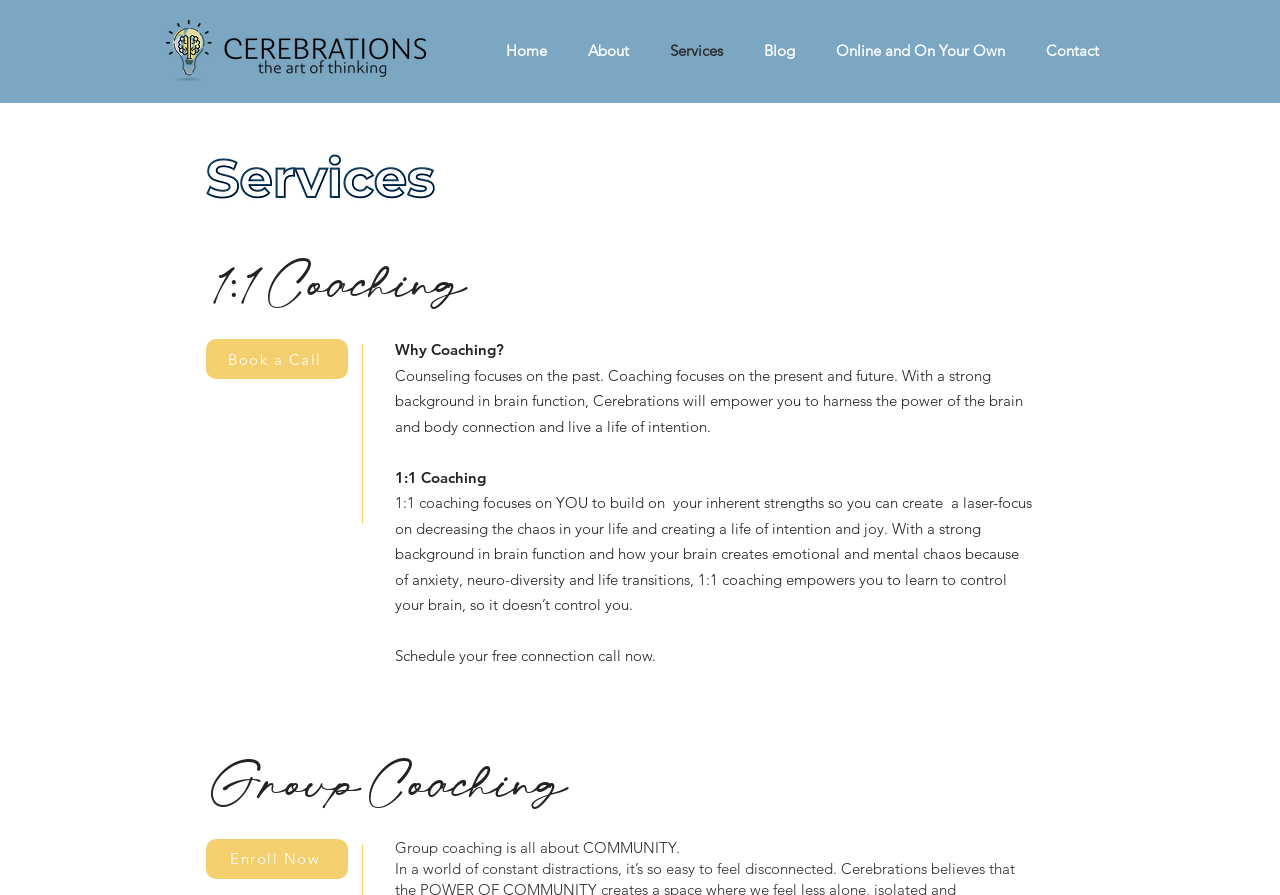Determine the bounding box coordinates of the UI element that matches the following description: "Book a Call". The coordinates should be four float numbers between 0 and 1 in the format [left, top, right, bottom].

[0.161, 0.379, 0.272, 0.423]